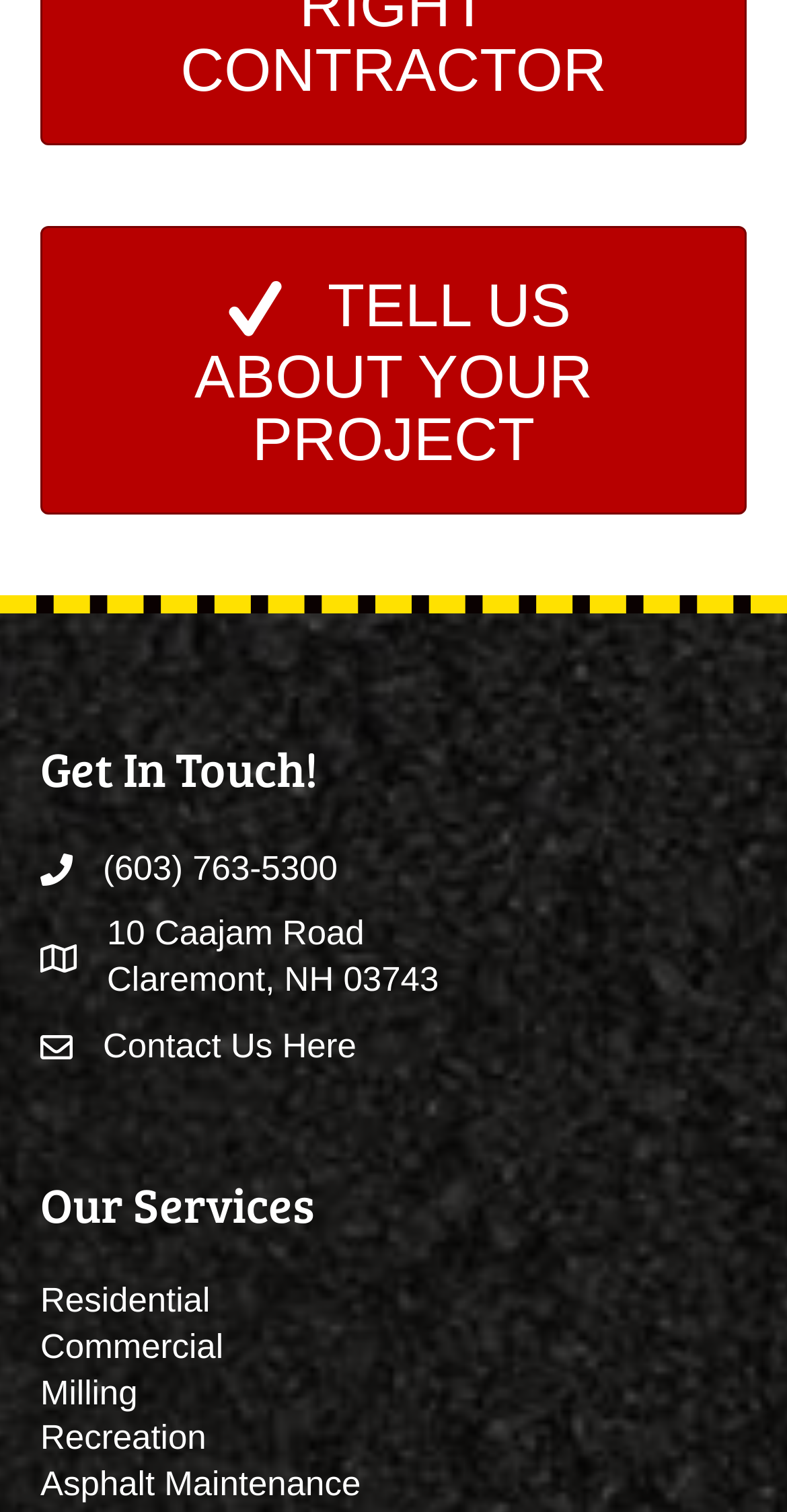Show the bounding box coordinates for the element that needs to be clicked to execute the following instruction: "View the contact page". Provide the coordinates in the form of four float numbers between 0 and 1, i.e., [left, top, right, bottom].

[0.131, 0.521, 0.453, 0.546]